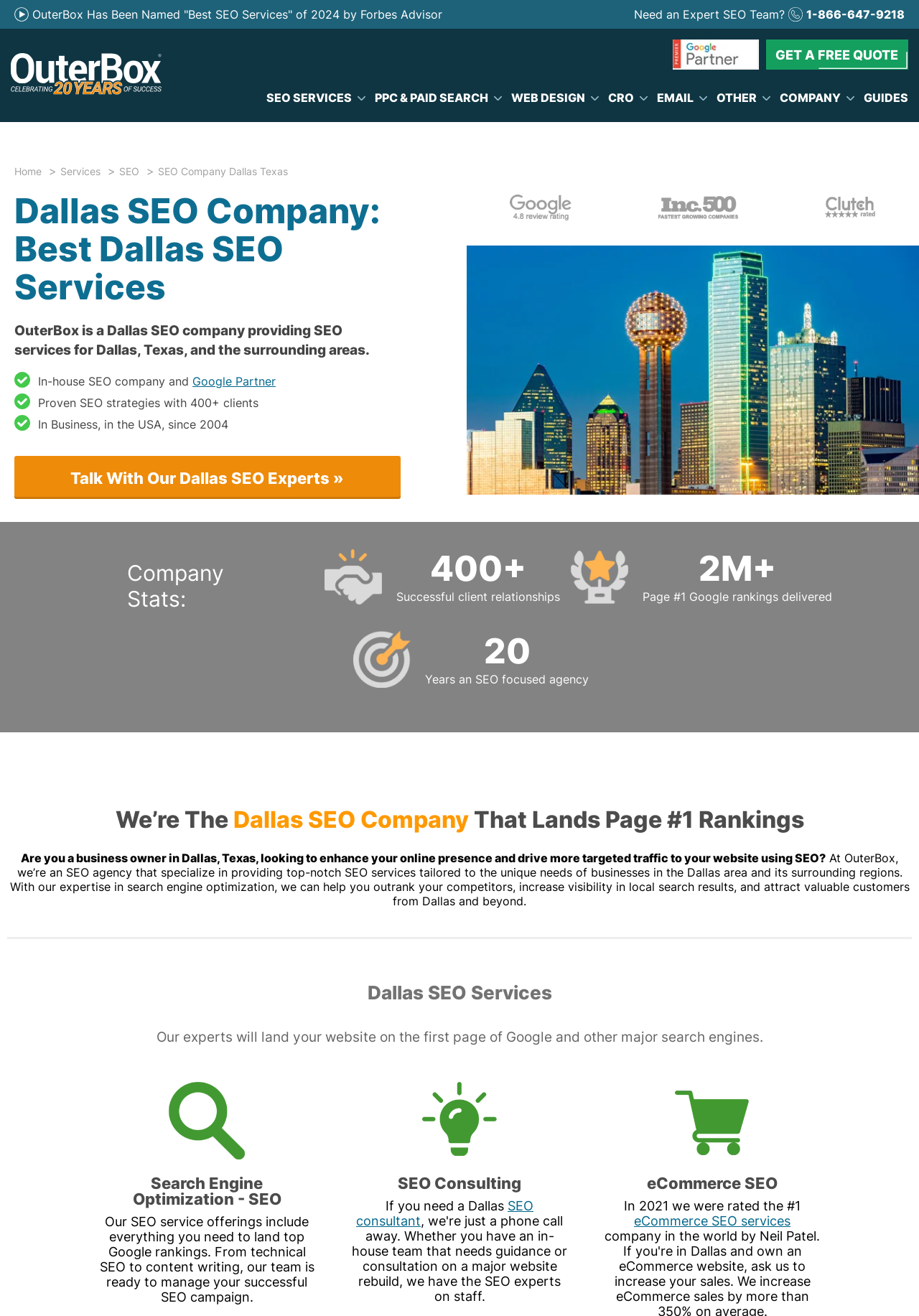Determine the bounding box coordinates of the clickable region to follow the instruction: "Talk with Dallas SEO experts".

[0.016, 0.347, 0.436, 0.379]